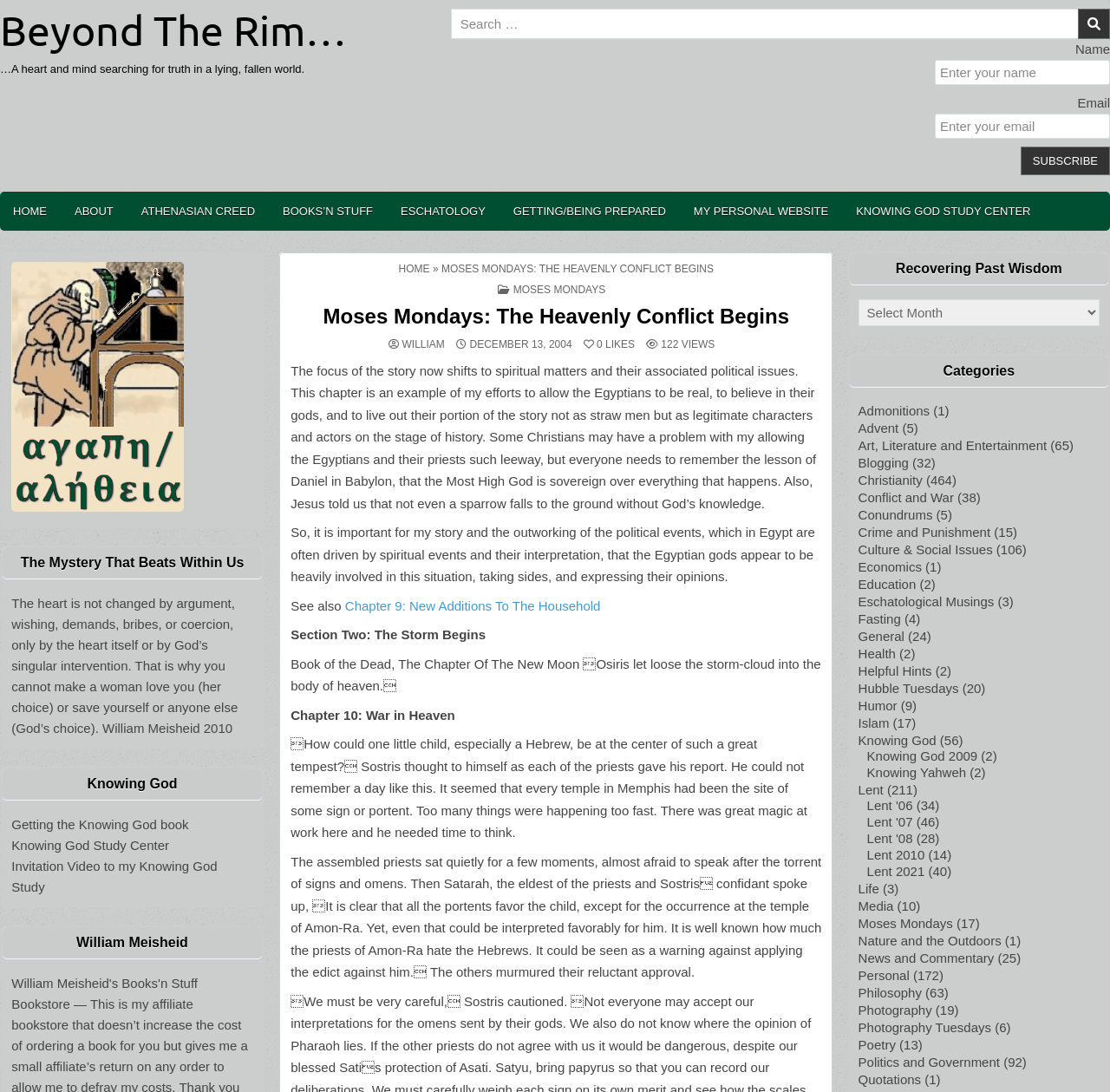Identify and provide the bounding box coordinates of the UI element described: "Health". The coordinates should be formatted as [left, top, right, bottom], with each number being a float between 0 and 1.

[0.773, 0.592, 0.807, 0.605]